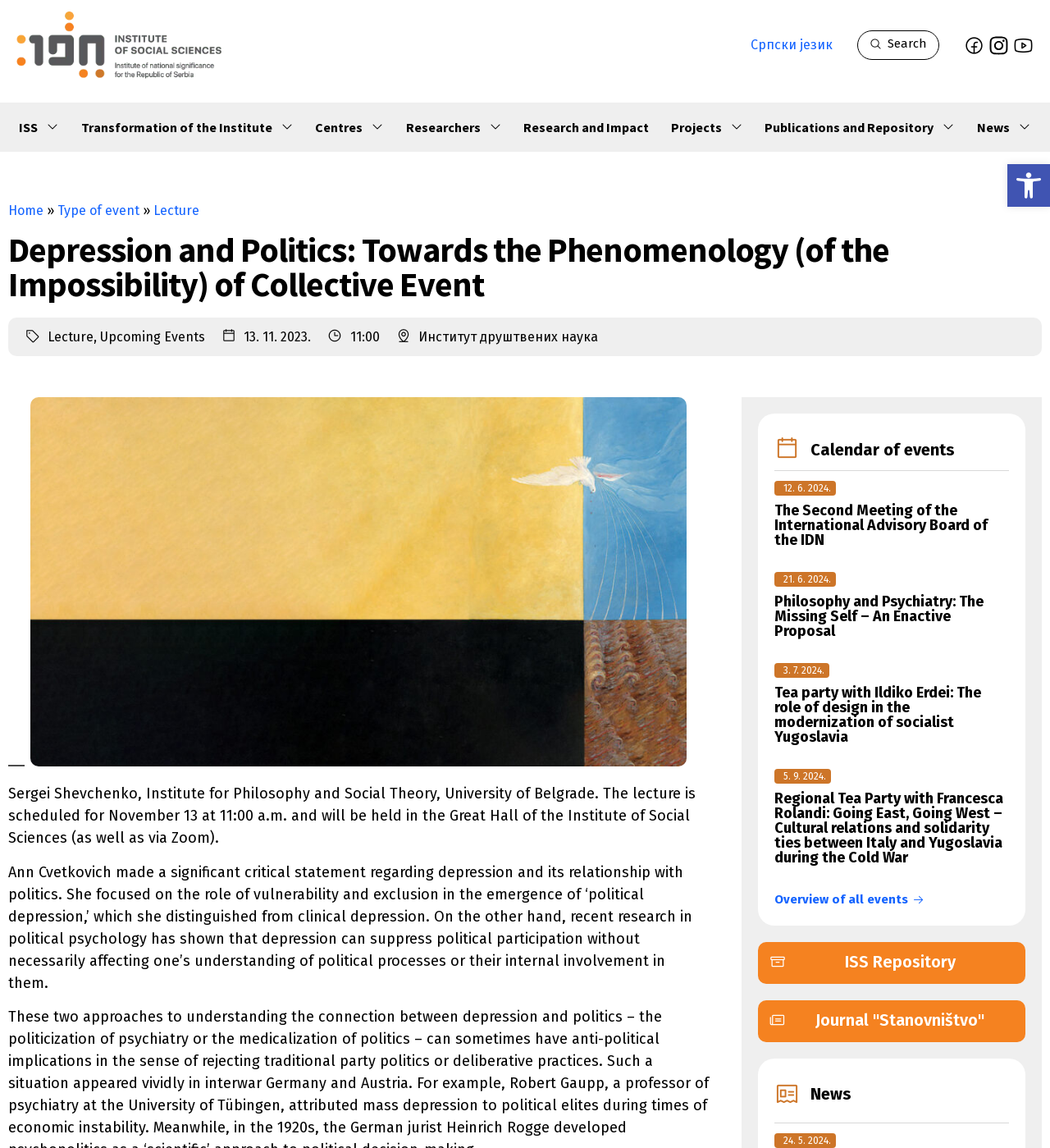Determine the bounding box coordinates of the region to click in order to accomplish the following instruction: "Search". Provide the coordinates as four float numbers between 0 and 1, specifically [left, top, right, bottom].

[0.816, 0.026, 0.895, 0.052]